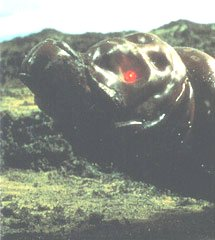Can Mosura fly?
By examining the image, provide a one-word or phrase answer.

Yes